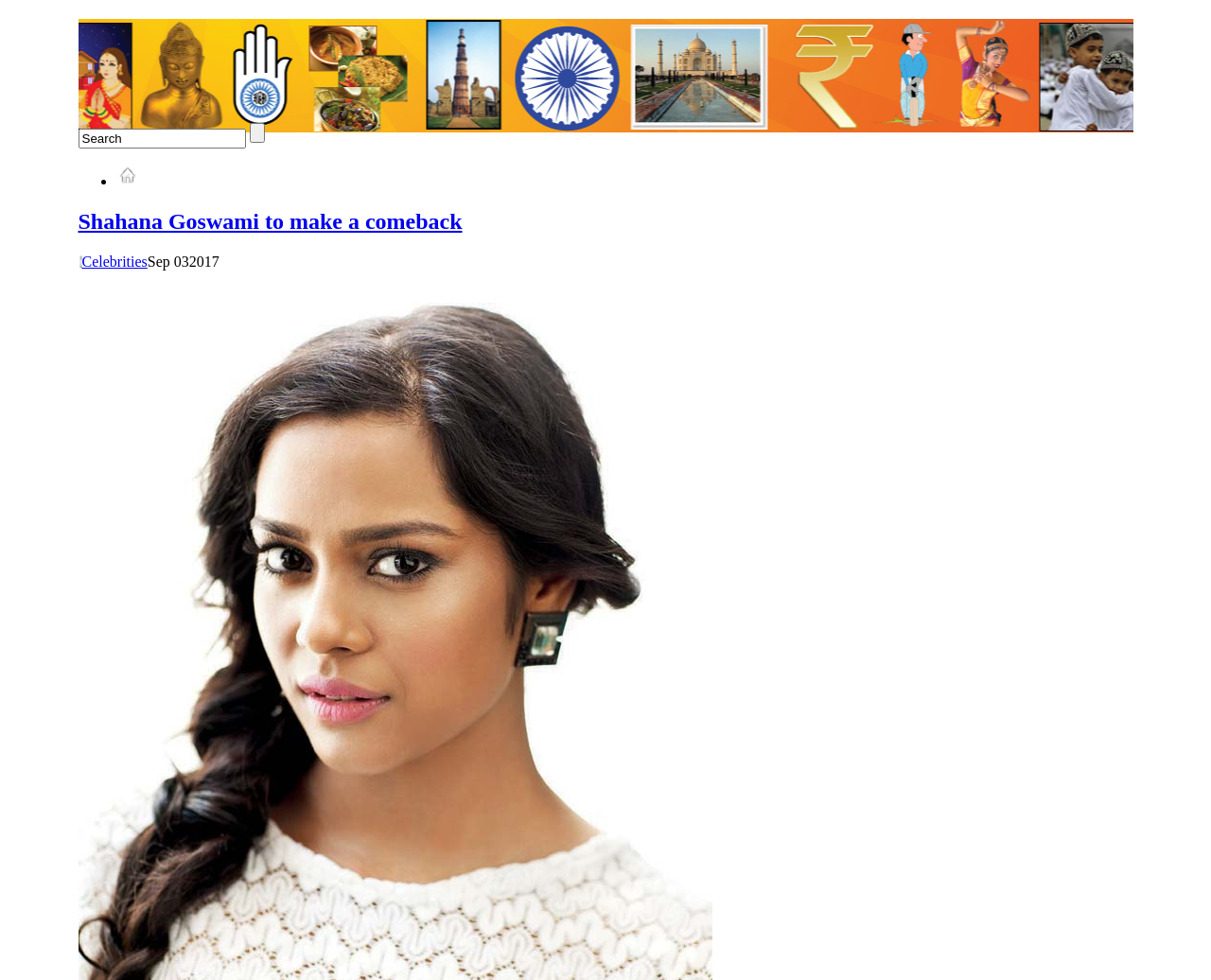Provide the bounding box coordinates for the UI element that is described by this text: "The Speedy Gourmet". The coordinates should be in the form of four float numbers between 0 and 1: [left, top, right, bottom].

None